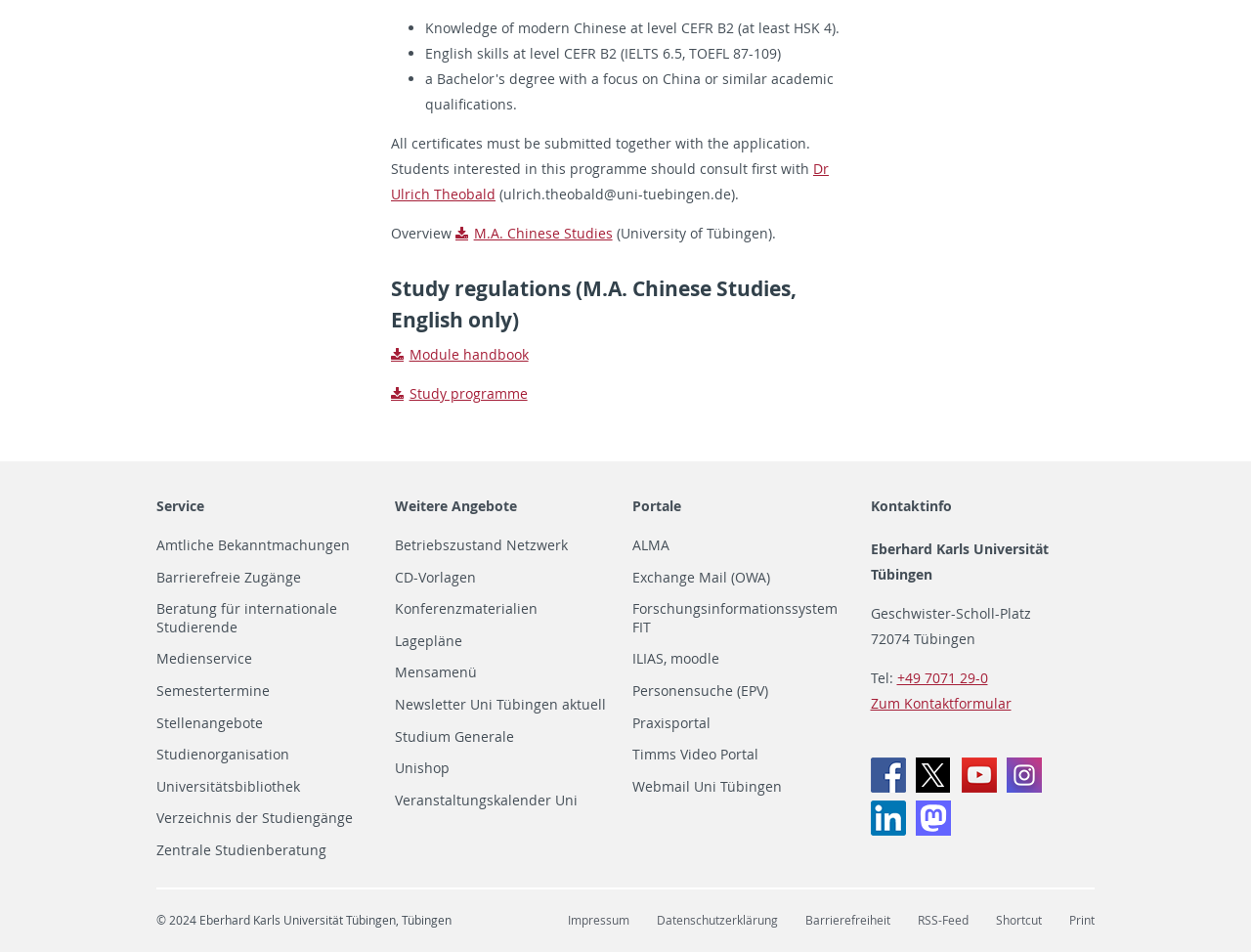Identify the bounding box coordinates of the region that should be clicked to execute the following instruction: "Check the contact information".

[0.696, 0.521, 0.875, 0.542]